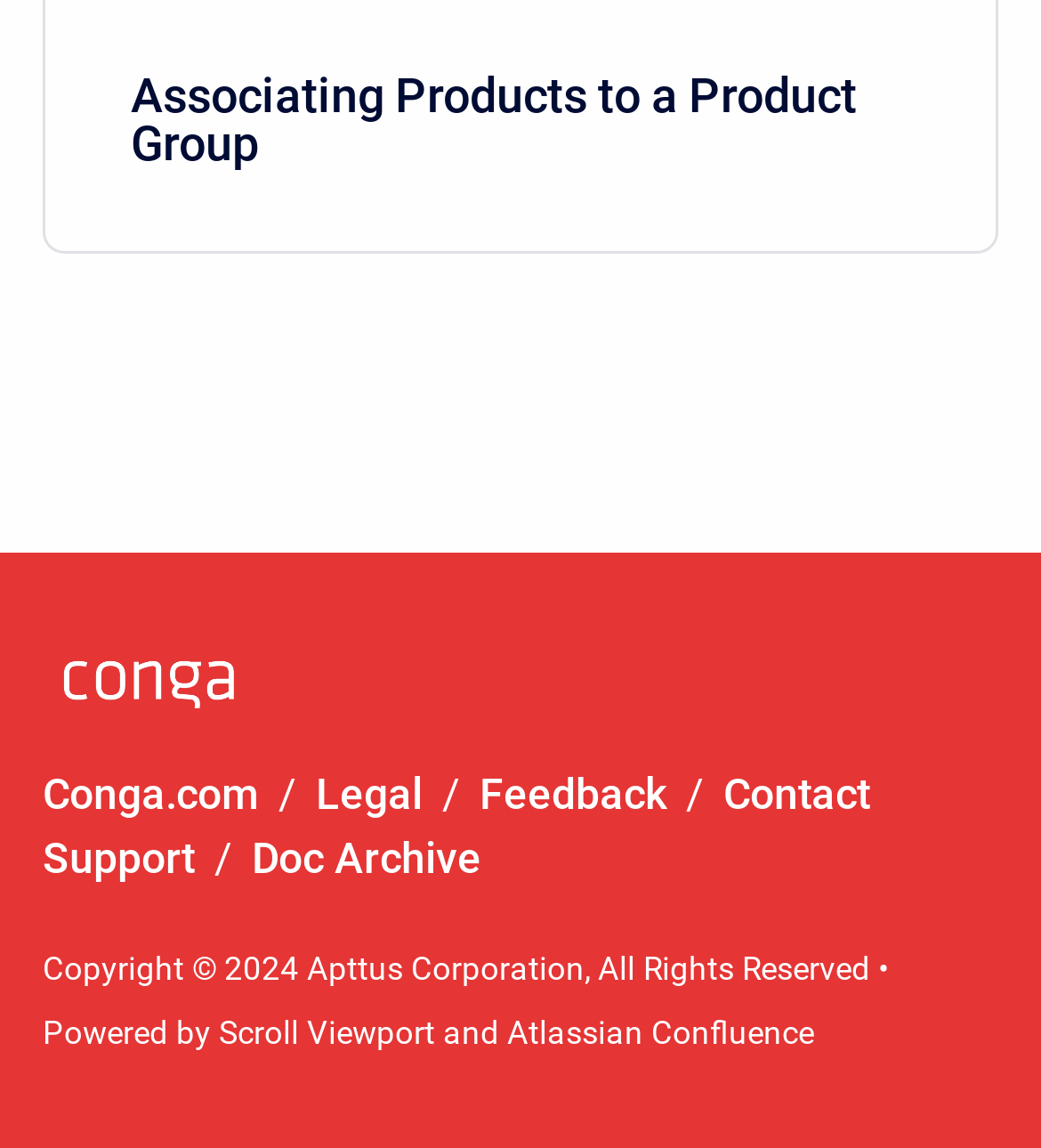What is the separator used between links in the footer section?
Give a comprehensive and detailed explanation for the question.

The footer section of the webpage contains links separated by a forward slash (/) character, as seen between 'Conga.com' and 'Legal', and between 'Contact Support' and 'Doc Archive'.